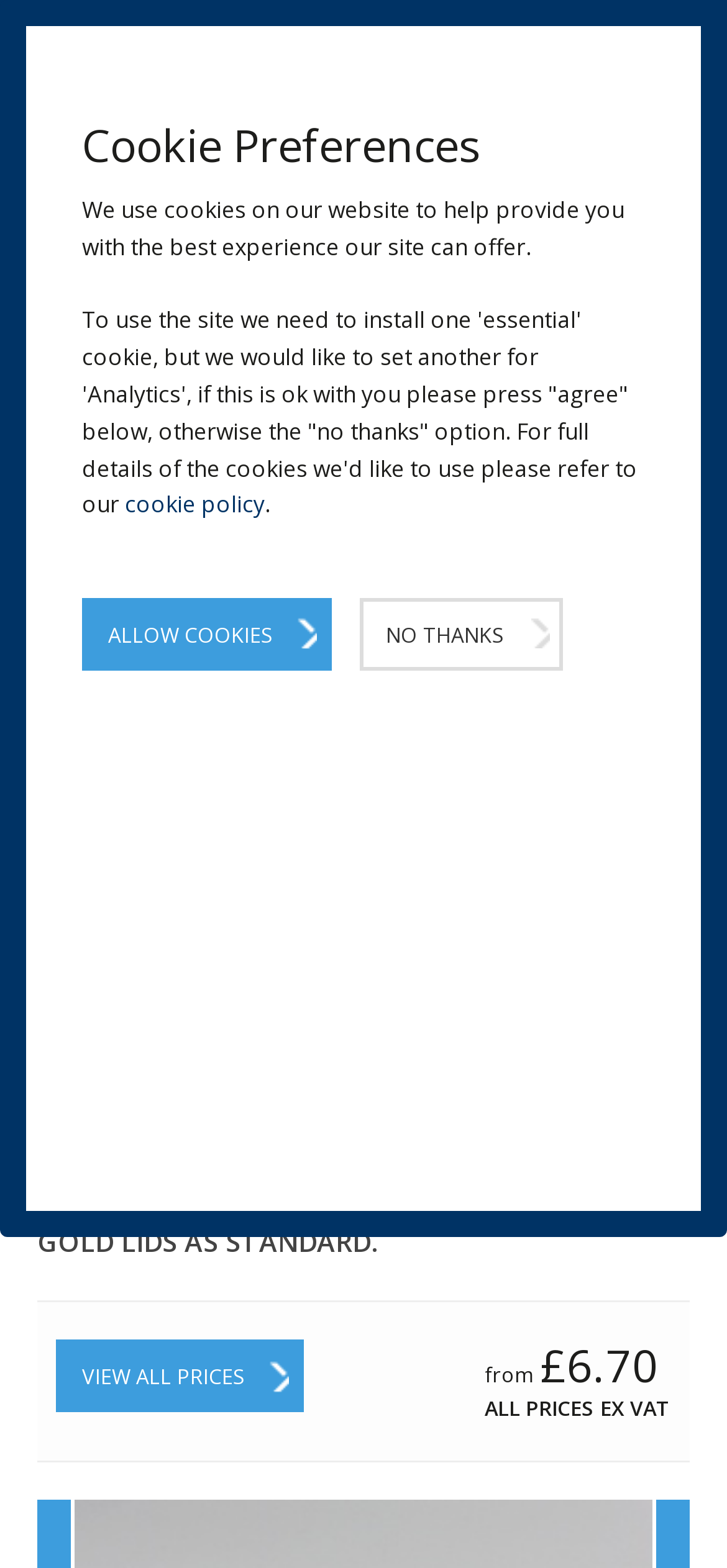Answer this question in one word or a short phrase: What is the purpose of the plastic poly-lined inner seal?

To prevent rusting